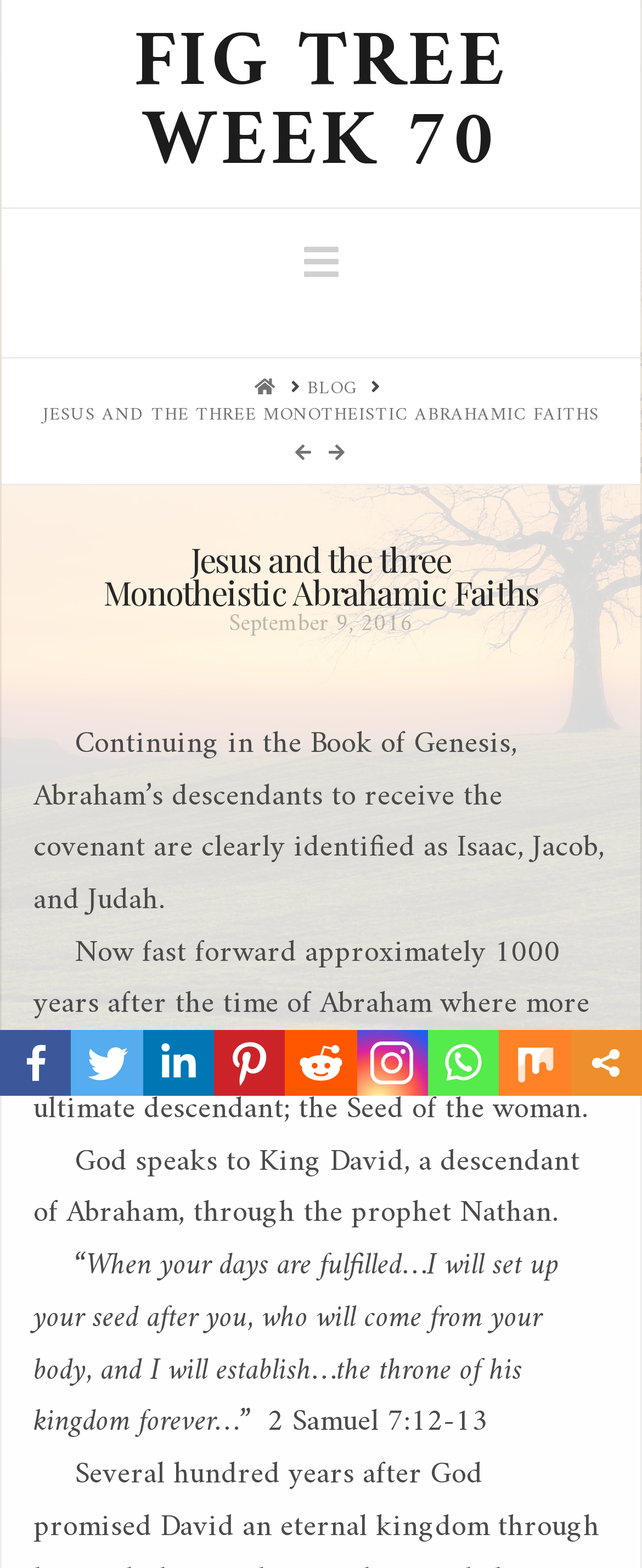Respond to the question below with a single word or phrase: What is the name of the blog?

Fig Tree Week 70